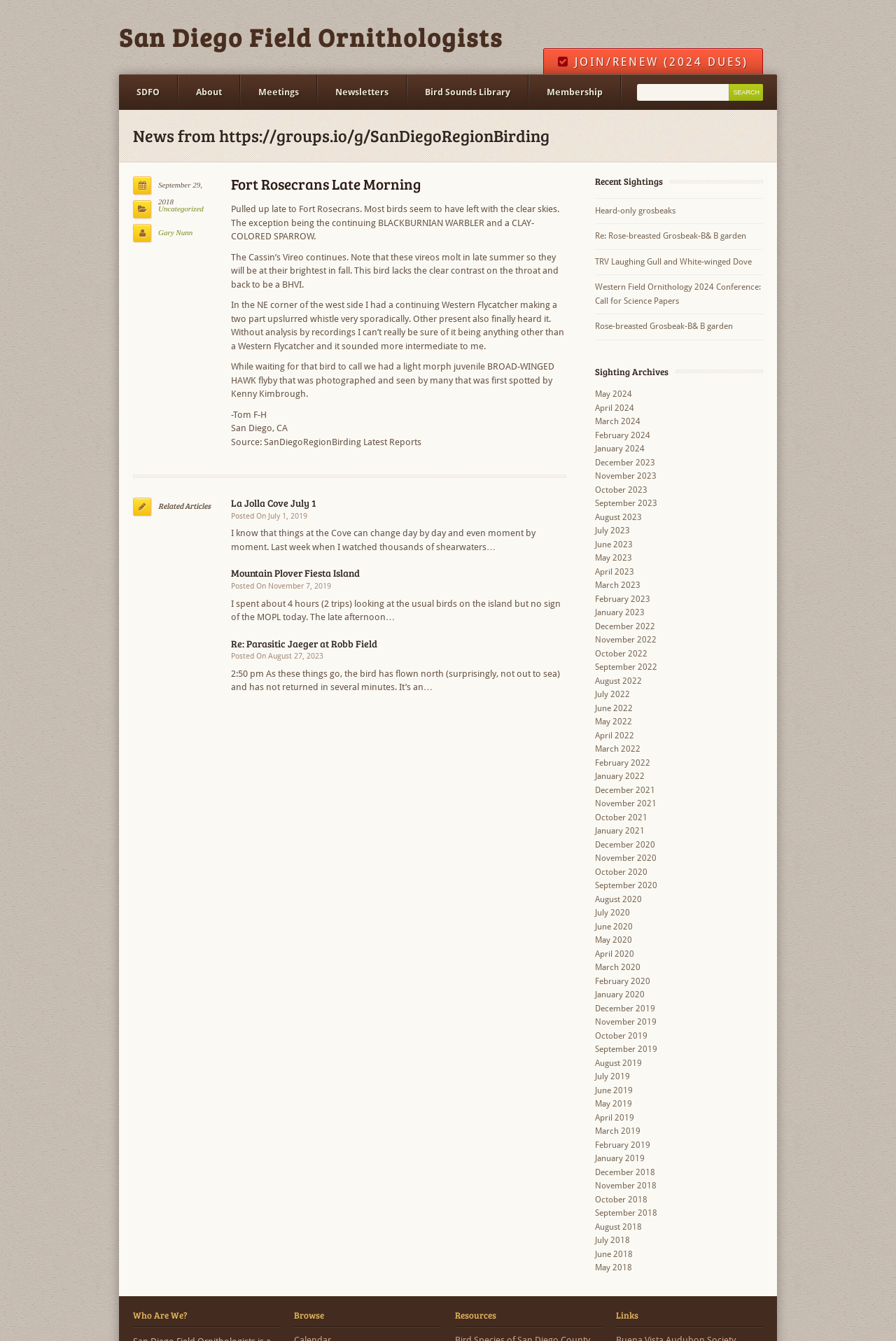Determine the webpage's heading and output its text content.

Fort Rosecrans Late Morning